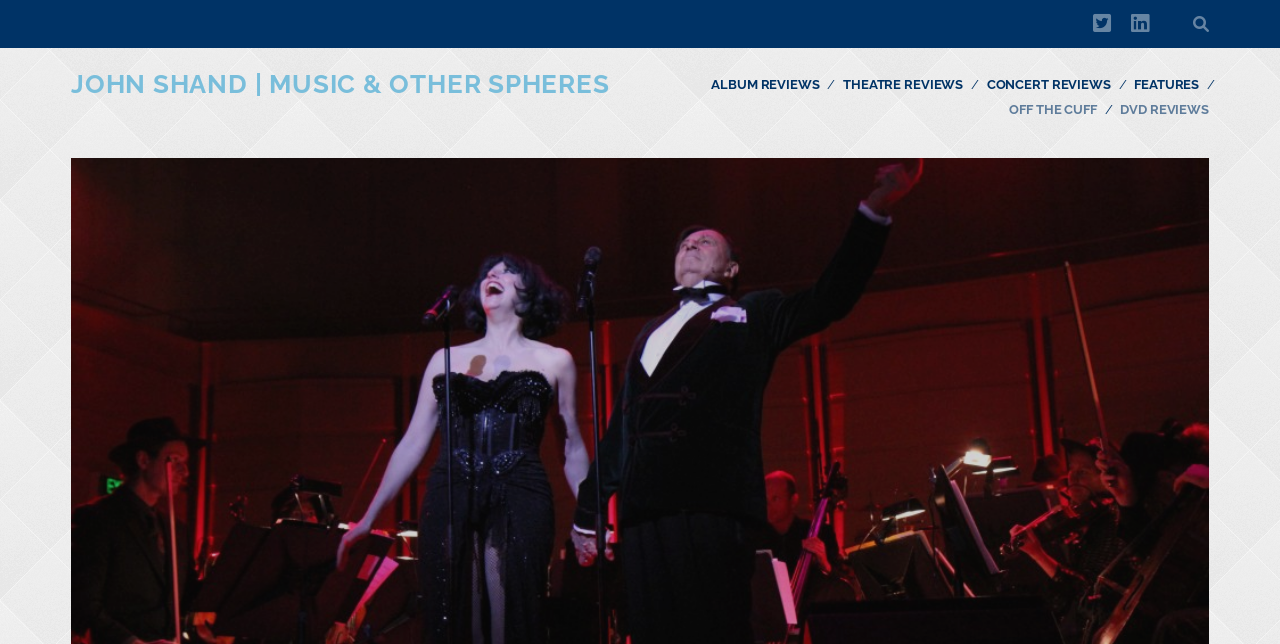Pinpoint the bounding box coordinates of the clickable area needed to execute the instruction: "Read the recent comments". The coordinates should be specified as four float numbers between 0 and 1, i.e., [left, top, right, bottom].

None